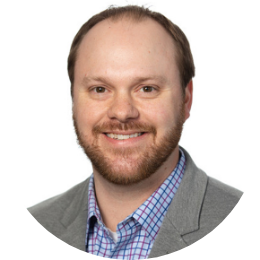Describe the image thoroughly.

The image features a professional headshot of Paul Crandall, who is prominently associated with his role as the Chief Financial Officer for Catamount Constructors, Inc. He is depicted with a friendly smile, showcasing his approachable demeanor. Paul is dressed in a collared shirt with a plaid pattern underneath a light gray blazer, which conveys a professional yet casual style.

This image is placed on a page dedicated to Paul Crandall's professional profile, which highlights his extensive finance experience in the construction industry, particularly since joining Catamount in 2016. His contributions to the company focus on guiding financial strategy, managing finance and accounting functions, and fostering innovative solutions for clients and partners.

In addition to his corporate role, Paul has been recognized for his achievements, including a nomination for the Construction Financial Management Association's inaugural 40 under 40 Class in 2021. He is also actively involved in community support through his board membership at the Catamount Foundation, emphasizing his commitment to both personal and professional development within the construction sector.